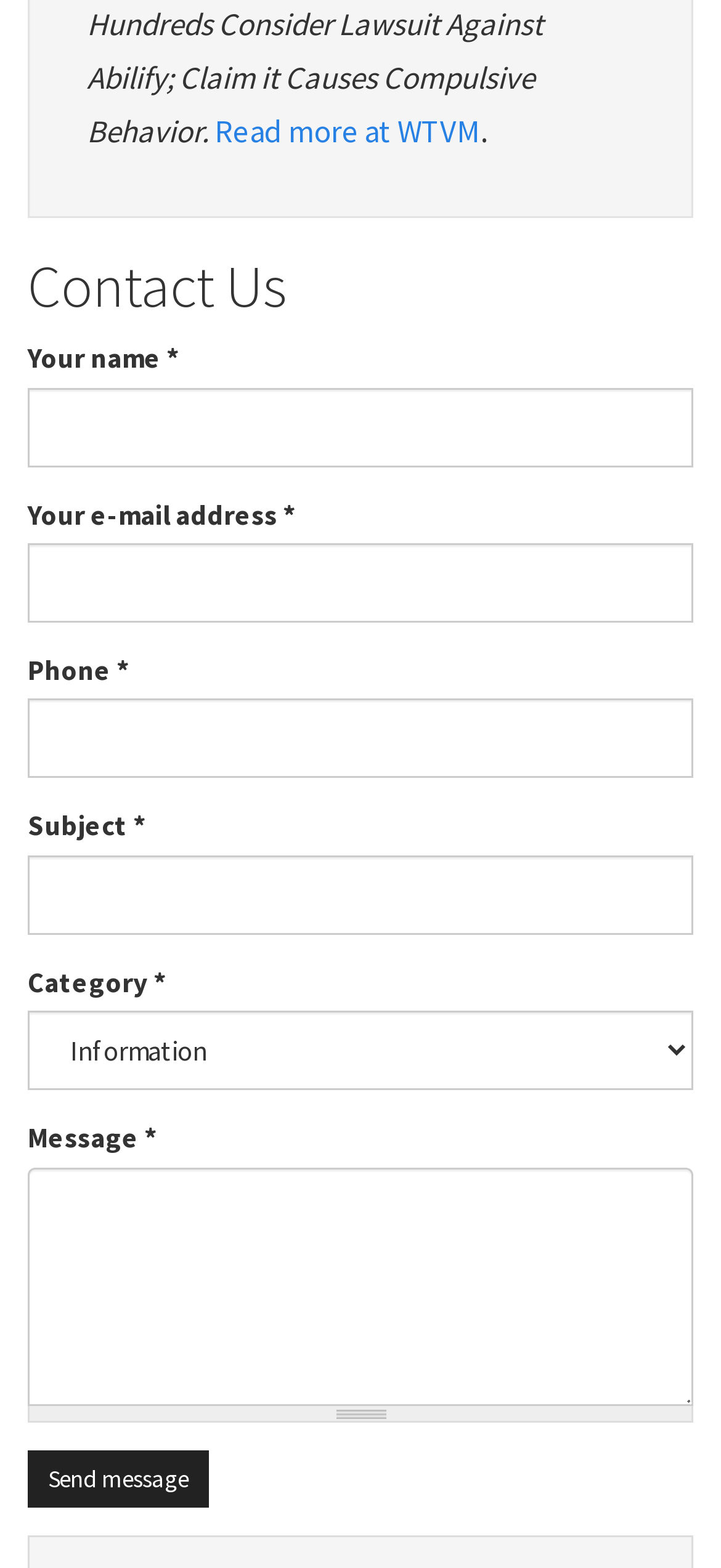Could you determine the bounding box coordinates of the clickable element to complete the instruction: "Enter your name"? Provide the coordinates as four float numbers between 0 and 1, i.e., [left, top, right, bottom].

[0.038, 0.247, 0.962, 0.298]